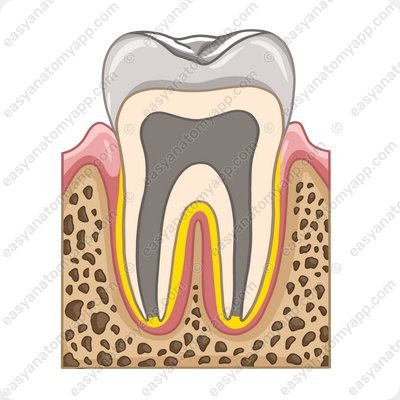What is the term for the relationship between the tooth and its surrounding anatomical features?
Please give a detailed answer to the question using the information shown in the image.

The caption explains that the illustration serves as an educational resource for understanding the relationship between the tooth and its surrounding anatomical features, which is referred to as dento-alveolar syndesmoses, also known as gomphoses. This information is provided in the last sentence of the caption.